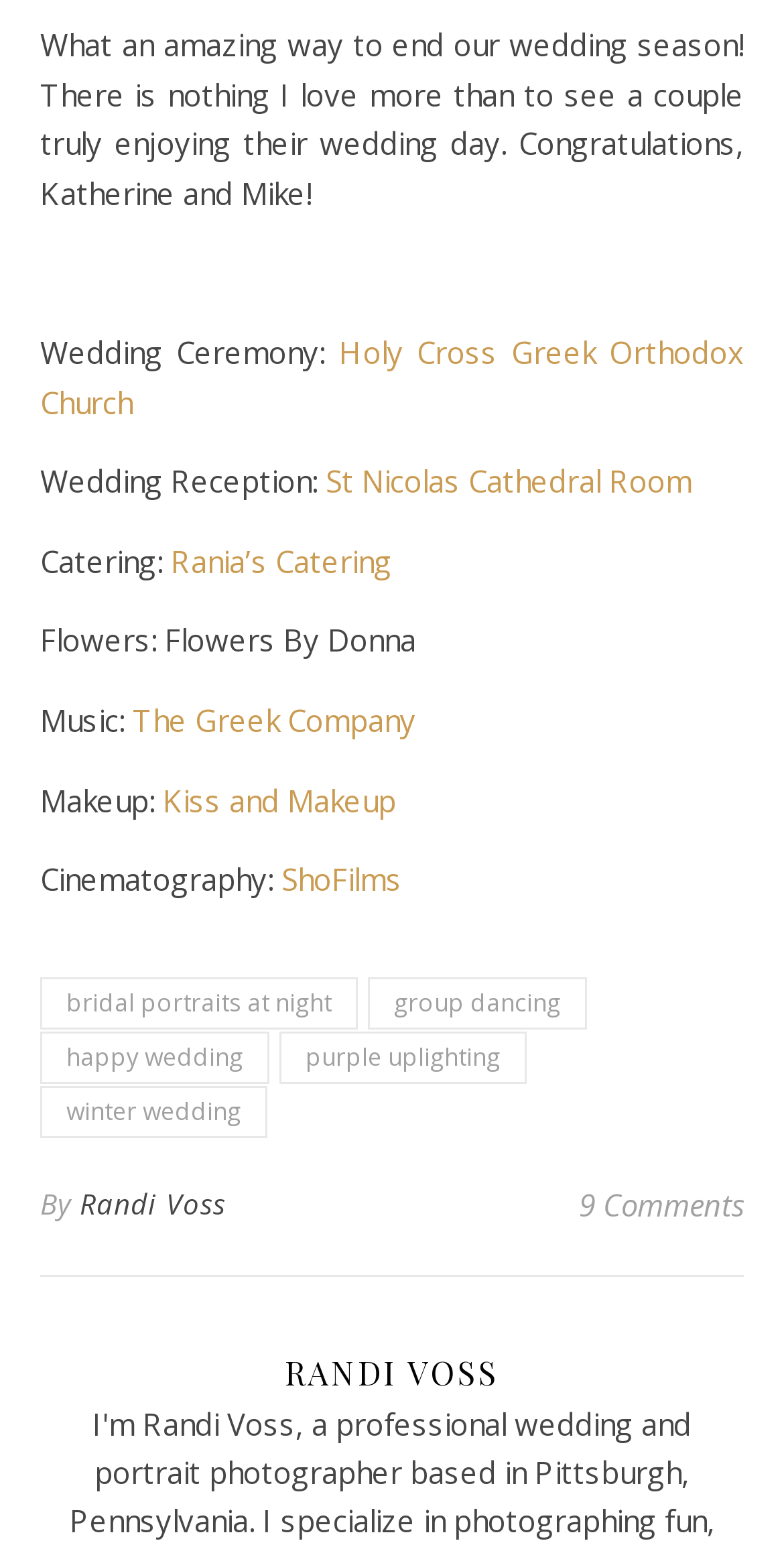Please locate the clickable area by providing the bounding box coordinates to follow this instruction: "View the cinematography by ShoFilms".

[0.359, 0.557, 0.513, 0.583]